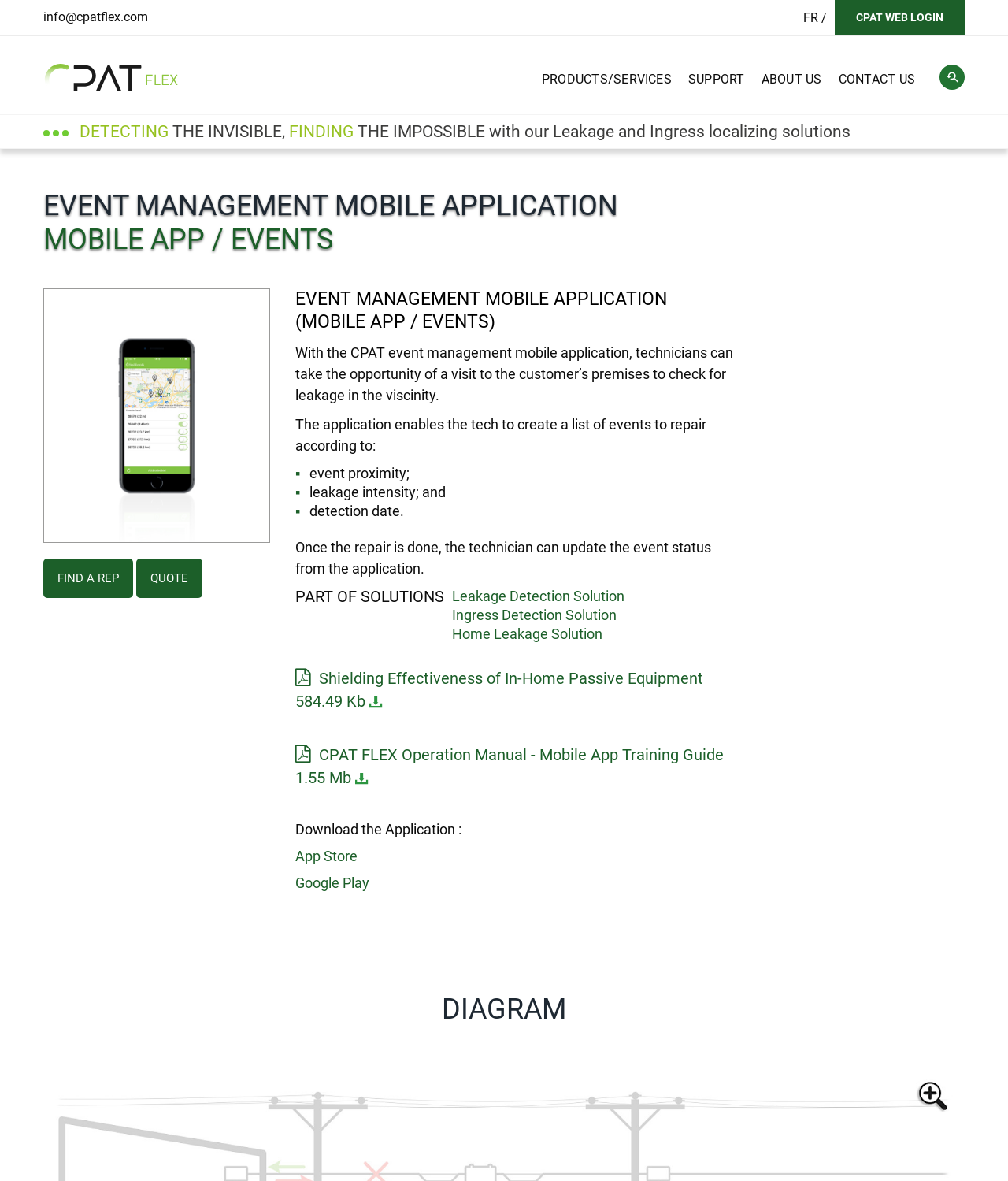Please identify the bounding box coordinates of the area that needs to be clicked to follow this instruction: "Login to CPAT WEB".

[0.828, 0.0, 0.957, 0.03]